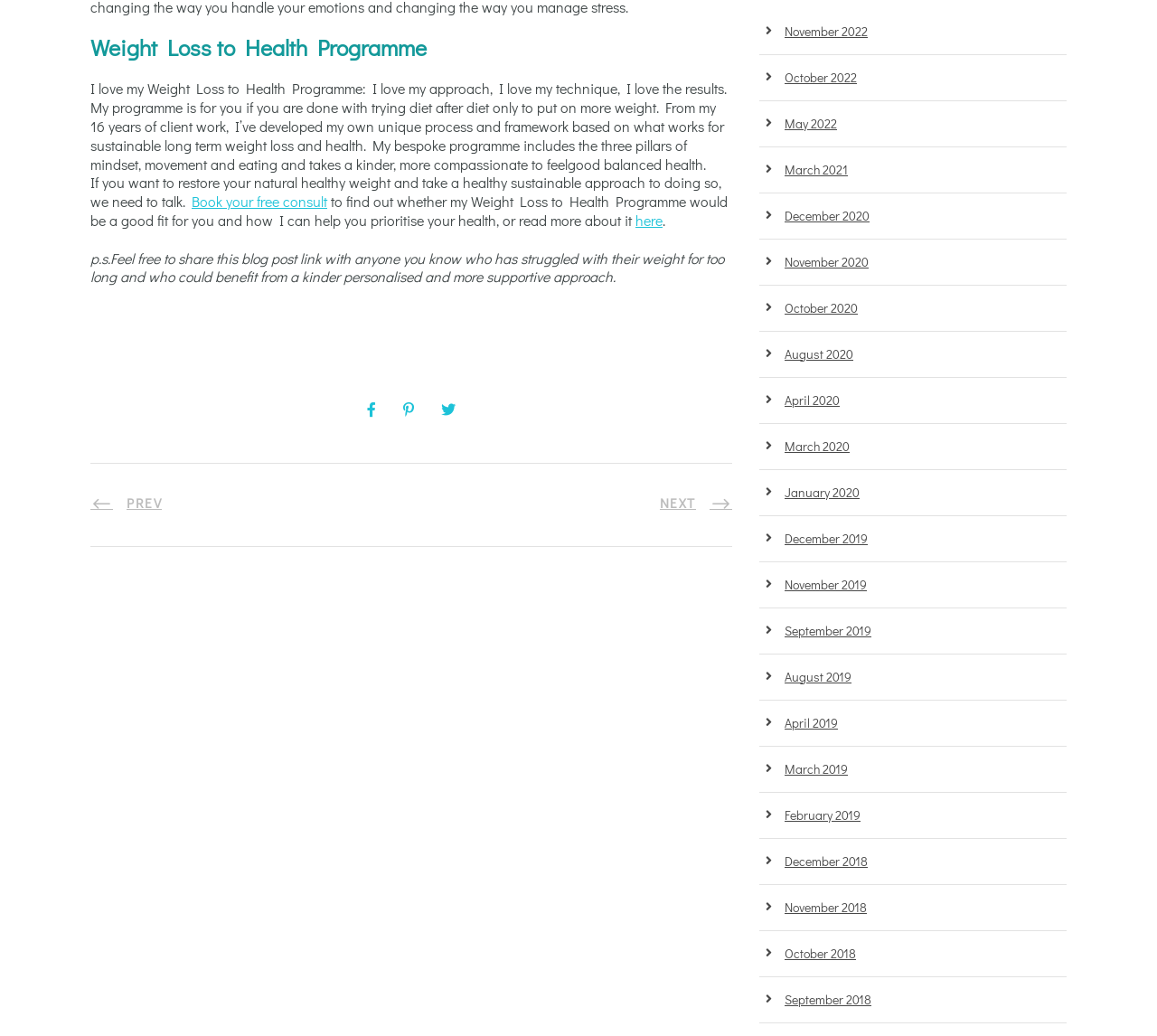Given the following UI element description: "Prev", find the bounding box coordinates in the webpage screenshot.

[0.078, 0.476, 0.14, 0.494]